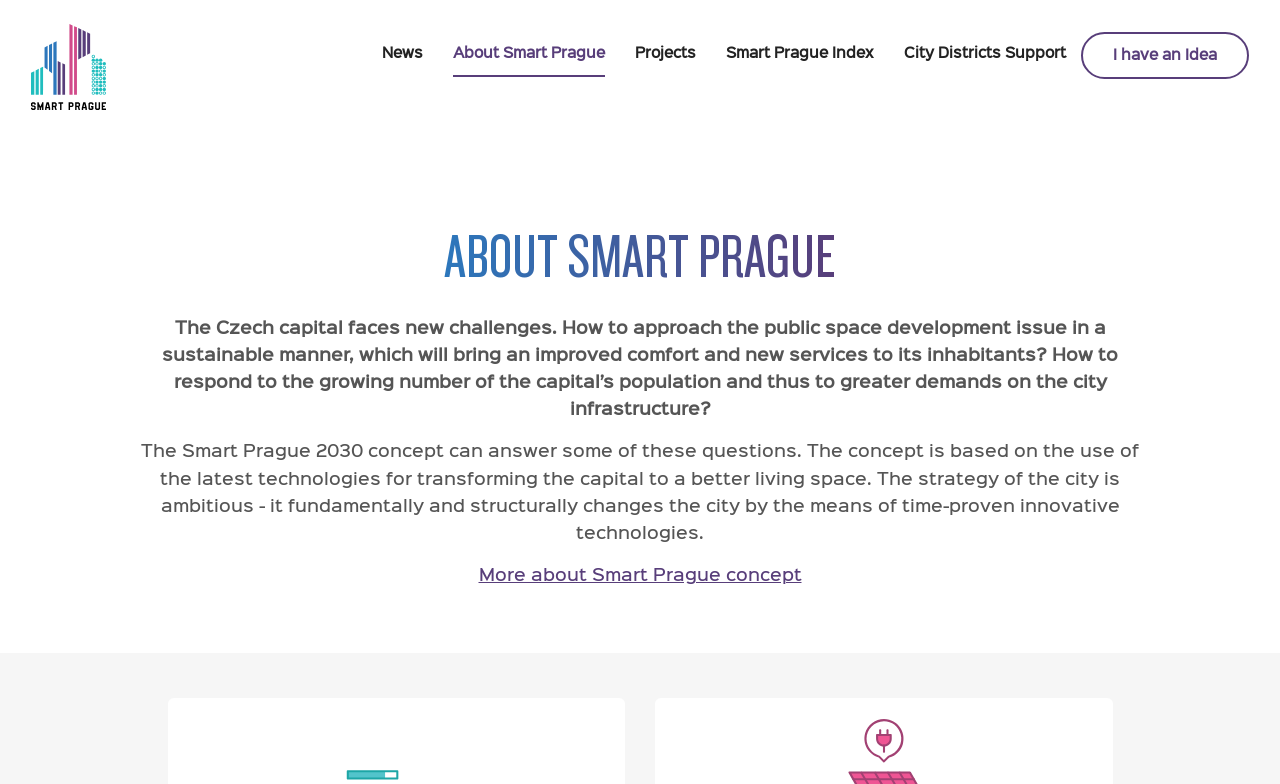Please find and generate the text of the main heading on the webpage.

ABOUT SMART PRAGUE